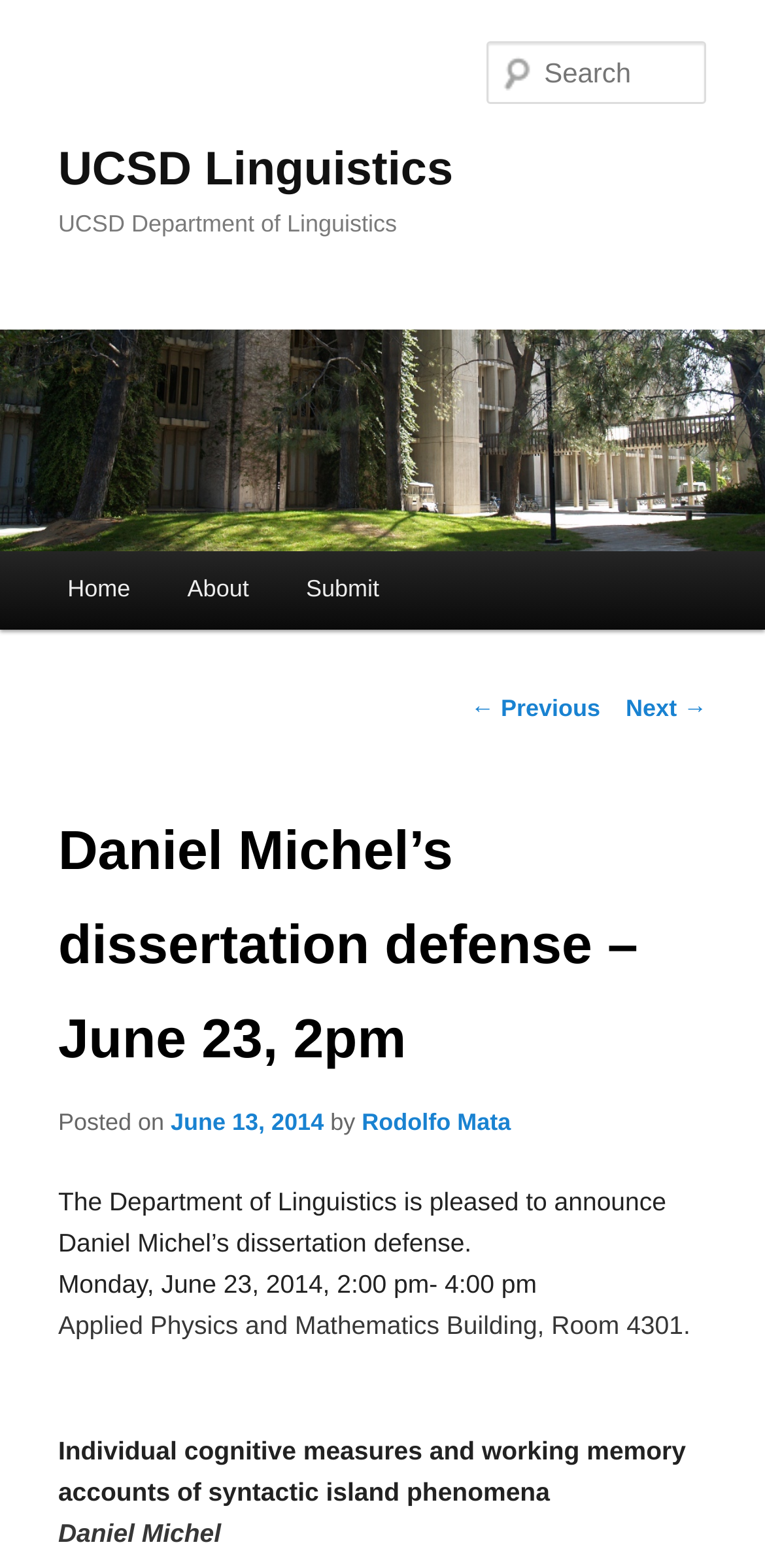Please identify the bounding box coordinates of the region to click in order to complete the task: "Search for something". The coordinates must be four float numbers between 0 and 1, specified as [left, top, right, bottom].

[0.637, 0.026, 0.924, 0.066]